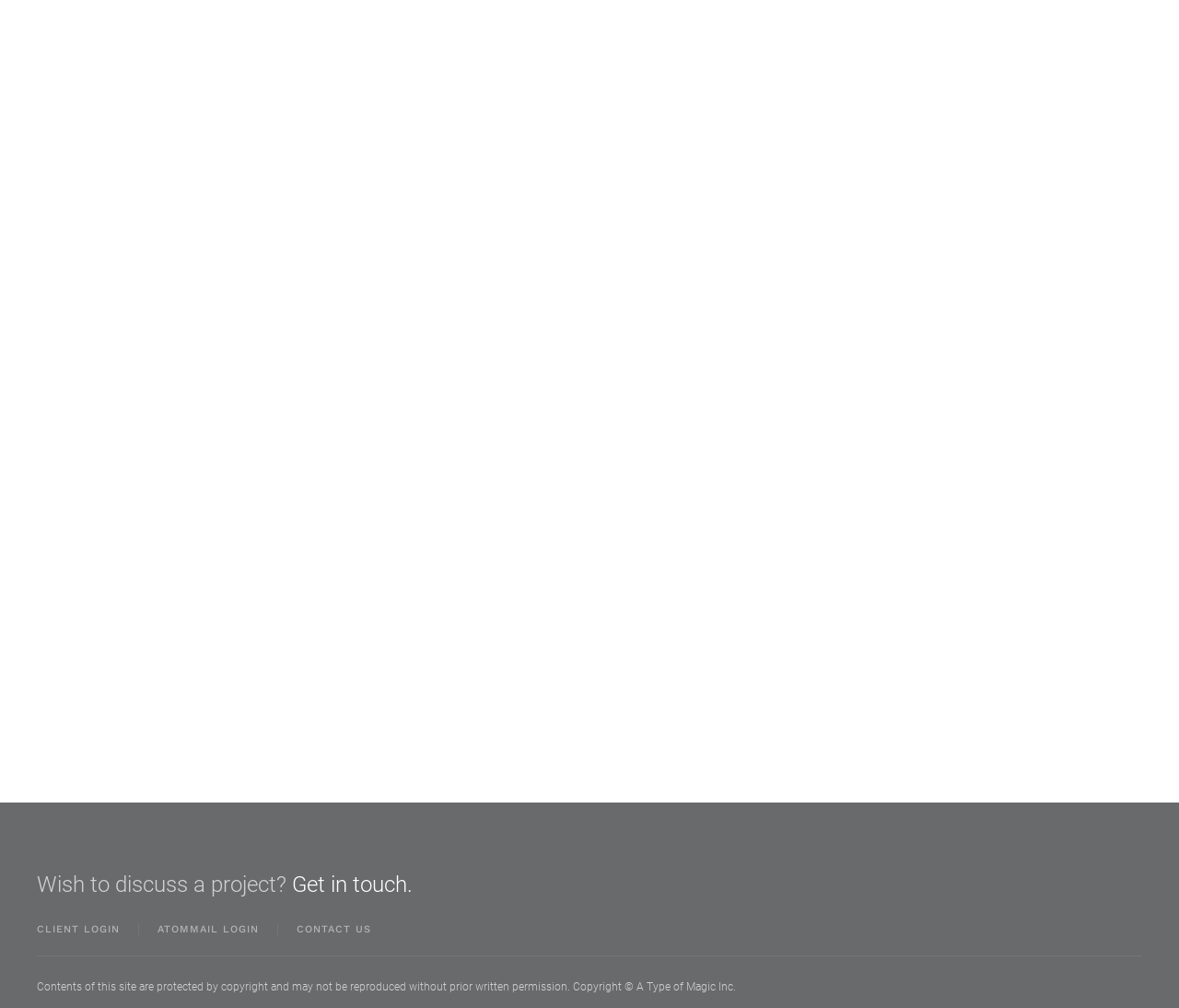What is the orientation of the separator element?
Your answer should be a single word or phrase derived from the screenshot.

Horizontal